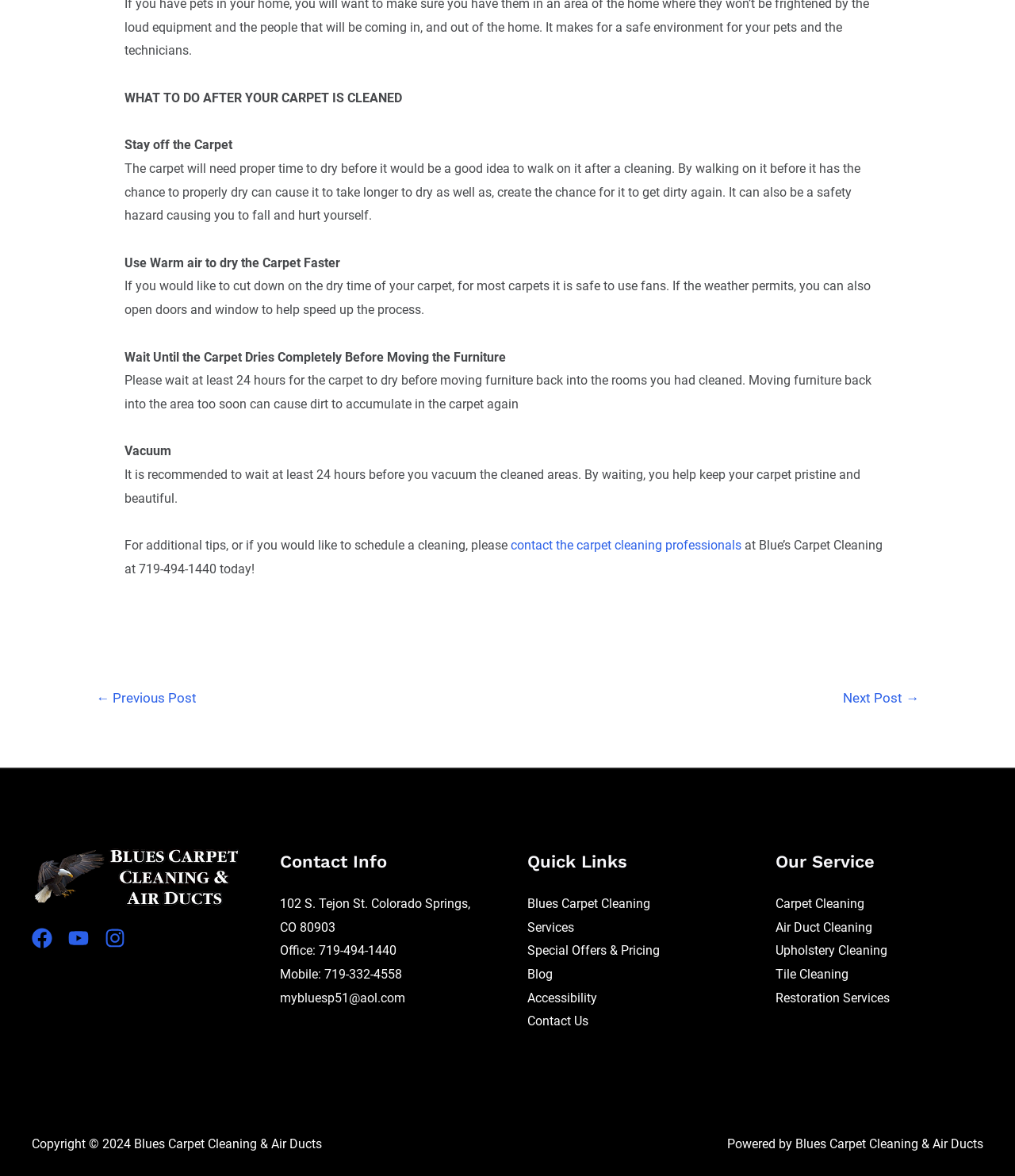Provide the bounding box coordinates of the UI element that matches the description: "contact the carpet cleaning professionals".

[0.503, 0.457, 0.73, 0.47]